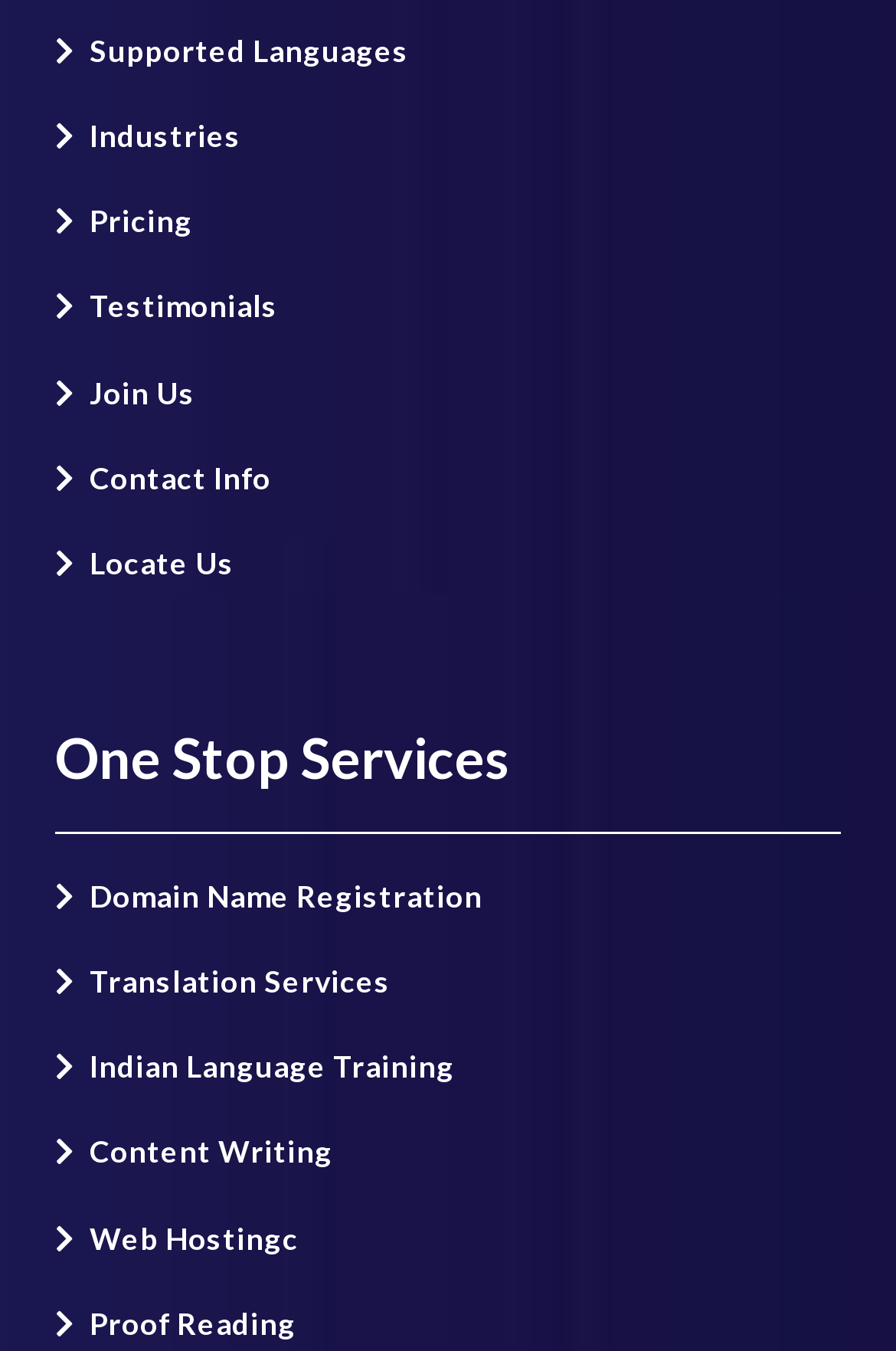What is the purpose of the 'Locate Us' section?
Refer to the image and give a detailed answer to the question.

The 'Locate Us' section is likely intended to provide information about the company's physical location, allowing users to find and contact them.